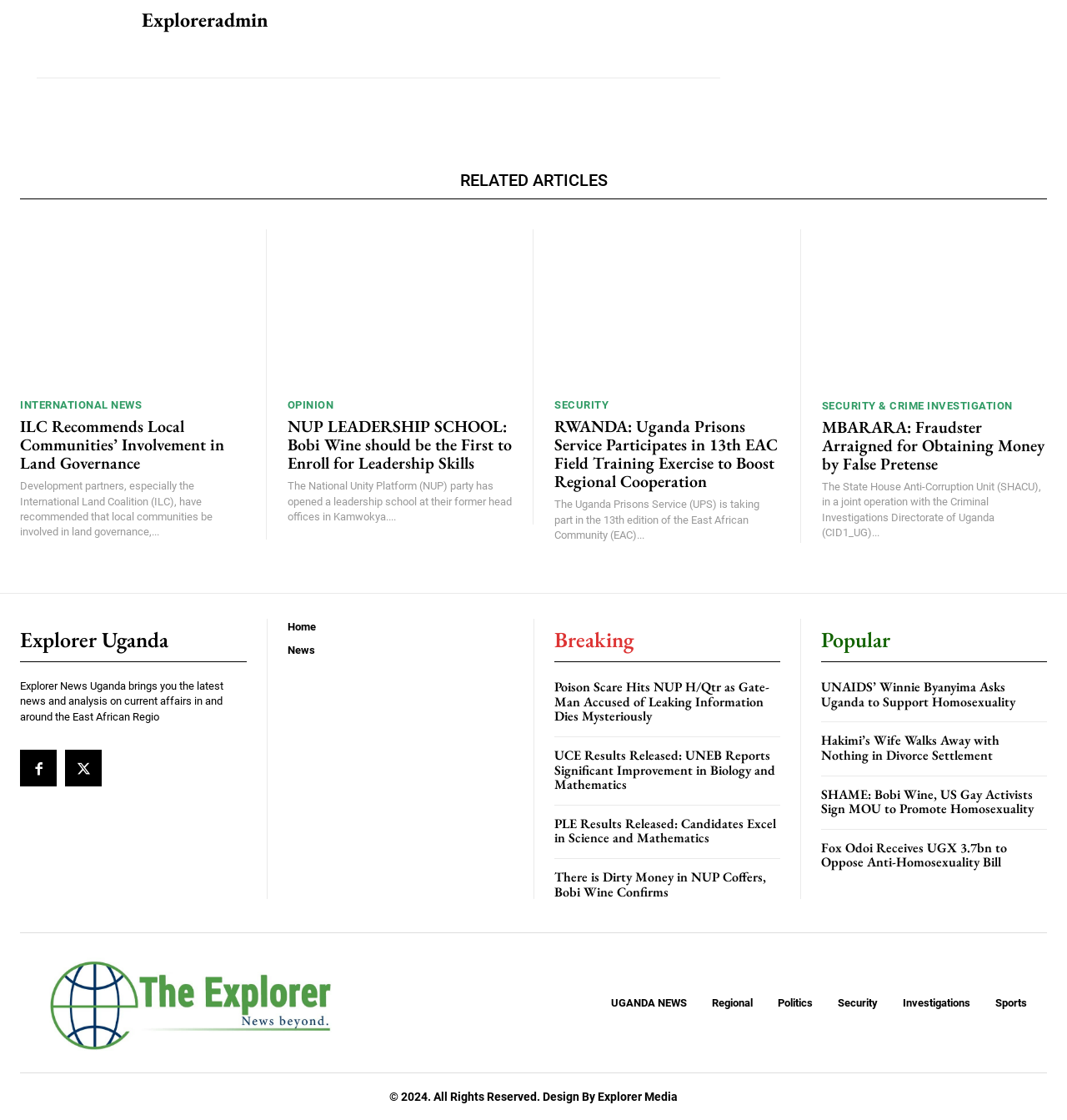By analyzing the image, answer the following question with a detailed response: How many articles are listed under the 'Popular' section?

I counted the number of heading elements under the 'Popular' section, which are 'UNAIDS’ Winnie Byanyima Asks Uganda to Support Homosexuality', 'Hakimi’s Wife Walks Away with Nothing in Divorce Settlement', 'SHAME: Bobi Wine, US Gay Activists Sign MOU to Promote Homosexuality', 'Fox Odoi Receives UGX 3.7bn to Oppose Anti-Homosexuality Bill', and found that there are 5 articles listed.